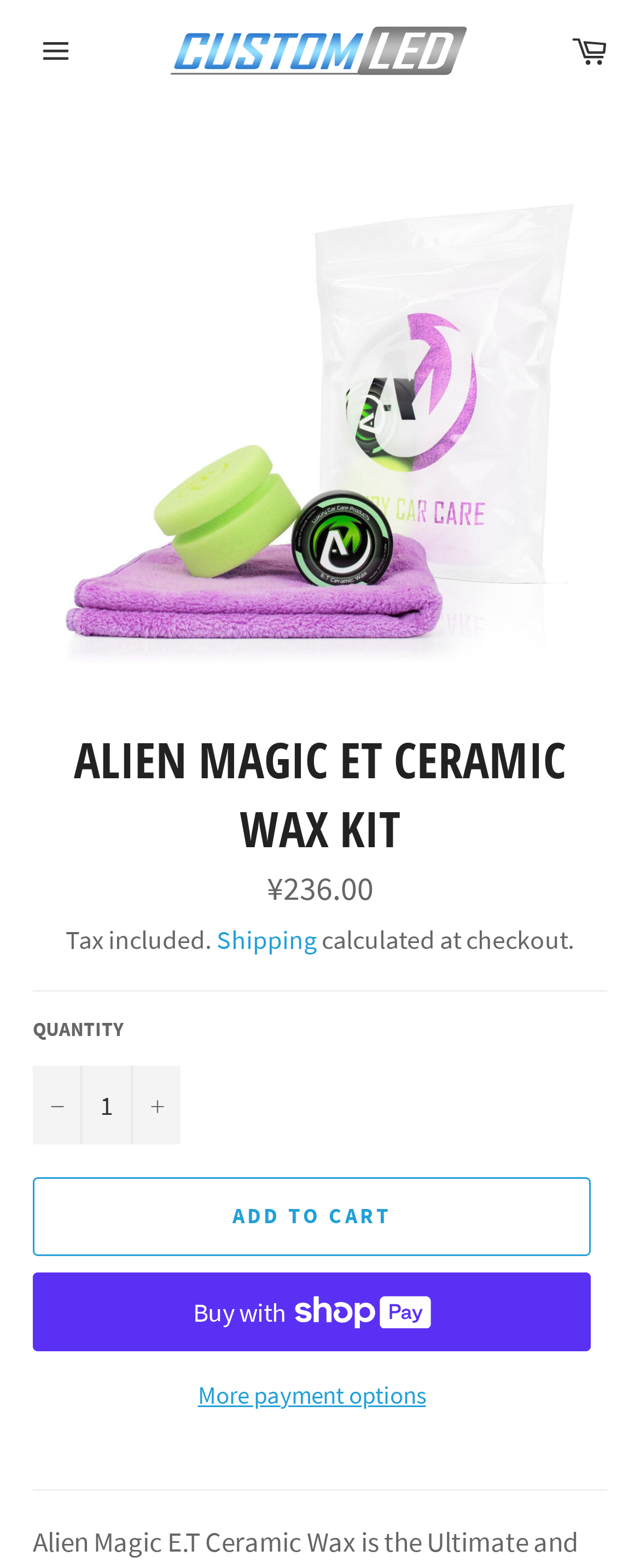Please locate the bounding box coordinates of the element that should be clicked to achieve the given instruction: "Check shipping details".

[0.338, 0.589, 0.495, 0.61]